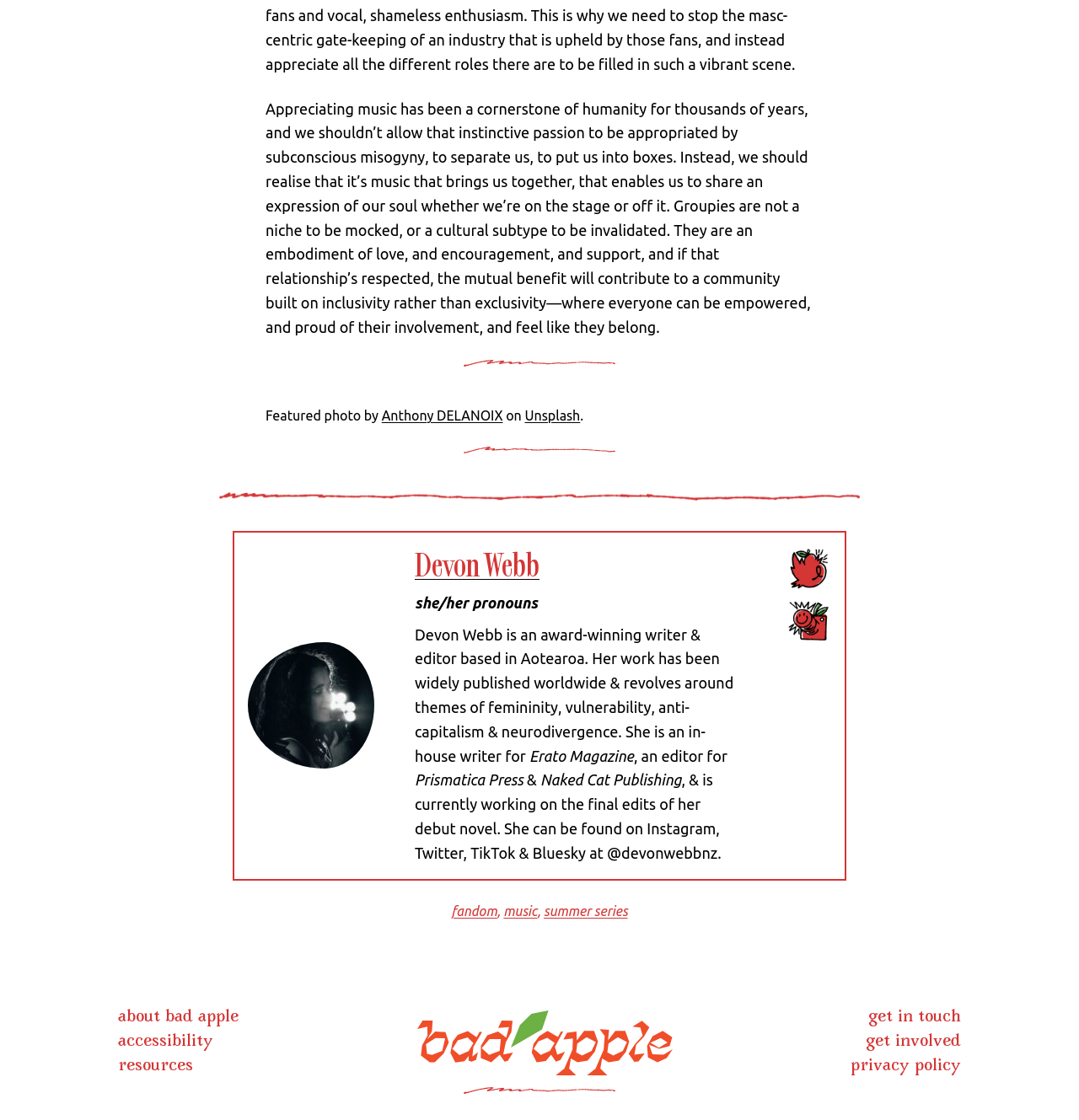Please find the bounding box coordinates of the element that must be clicked to perform the given instruction: "Visit the Musical Hugs website". The coordinates should be four float numbers from 0 to 1, i.e., [left, top, right, bottom].

None